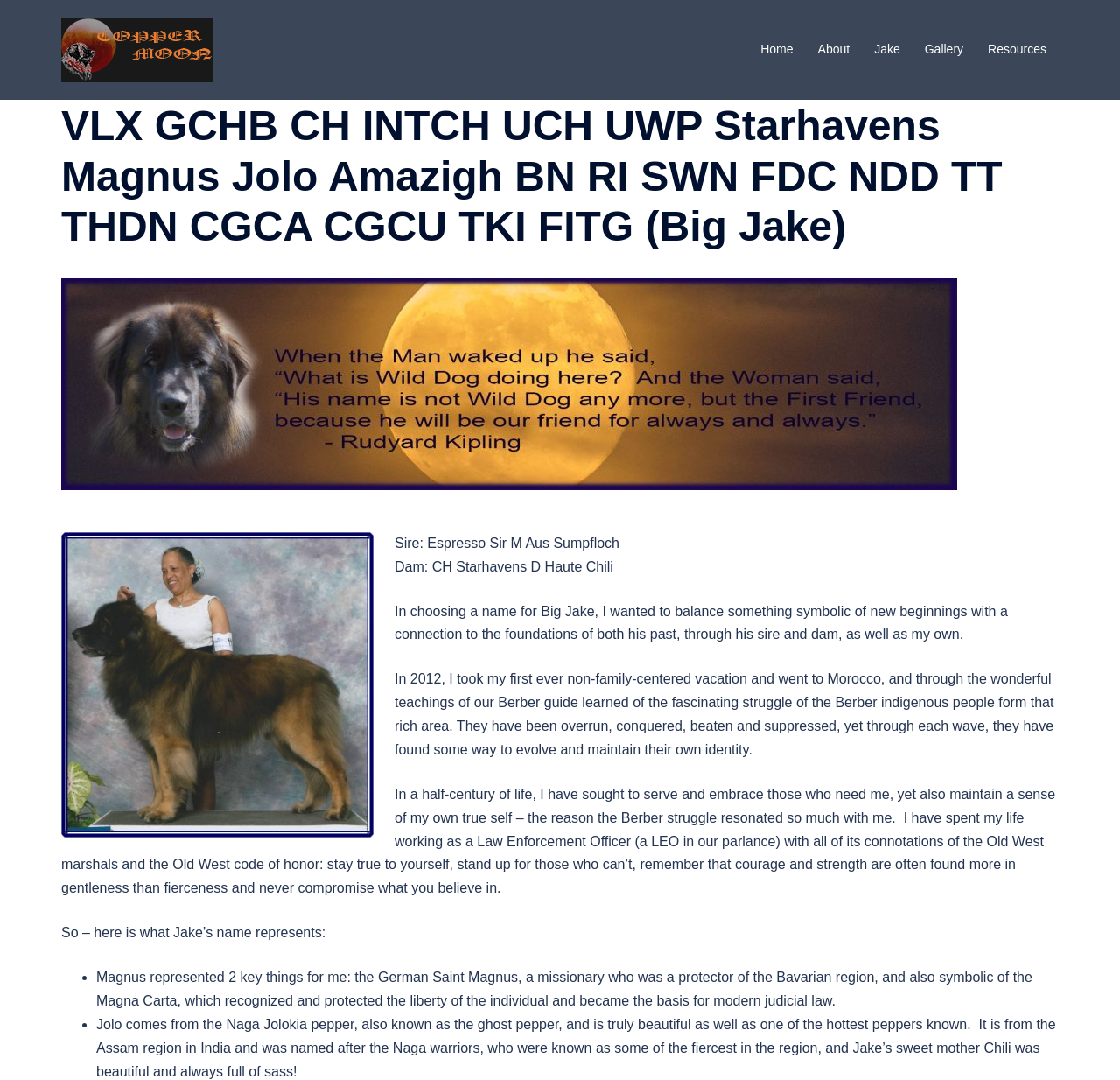Detail the features and information presented on the webpage.

This webpage is about a dog named Big Jake, with a focus on his name and its significance. At the top left of the page, there is a small image and a link. Above the main content, there is a navigation menu with links to "Home", "About", "Jake", "Gallery", and "Resources".

The main content is divided into two sections. The top section has a large heading with Big Jake's full name, followed by a figure, likely an image of the dog. Below the heading, there are three paragraphs of text that describe the inspiration behind Big Jake's name. The text explains that the name is a balance of new beginnings and connections to the dog's past and the owner's own identity.

The second section is a list with two items, each marked with a bullet point. The list explains the meaning behind the names "Magnus" and "Jolo", which are part of Big Jake's full name. The text describes the symbolic significance of these names, including references to Saint Magnus, the Magna Carta, and the Naga Jolokia pepper.

Throughout the page, the text is arranged in a clear and readable format, with headings and paragraphs that make it easy to follow the narrative about Big Jake's name.